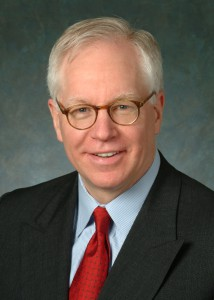What year did Dr. Schramm start serving on the Board of Directors?
Please analyze the image and answer the question with as much detail as possible.

According to the caption, Dr. Schramm has served on the Board of Directors since 2009, indicating that he started serving in that year.